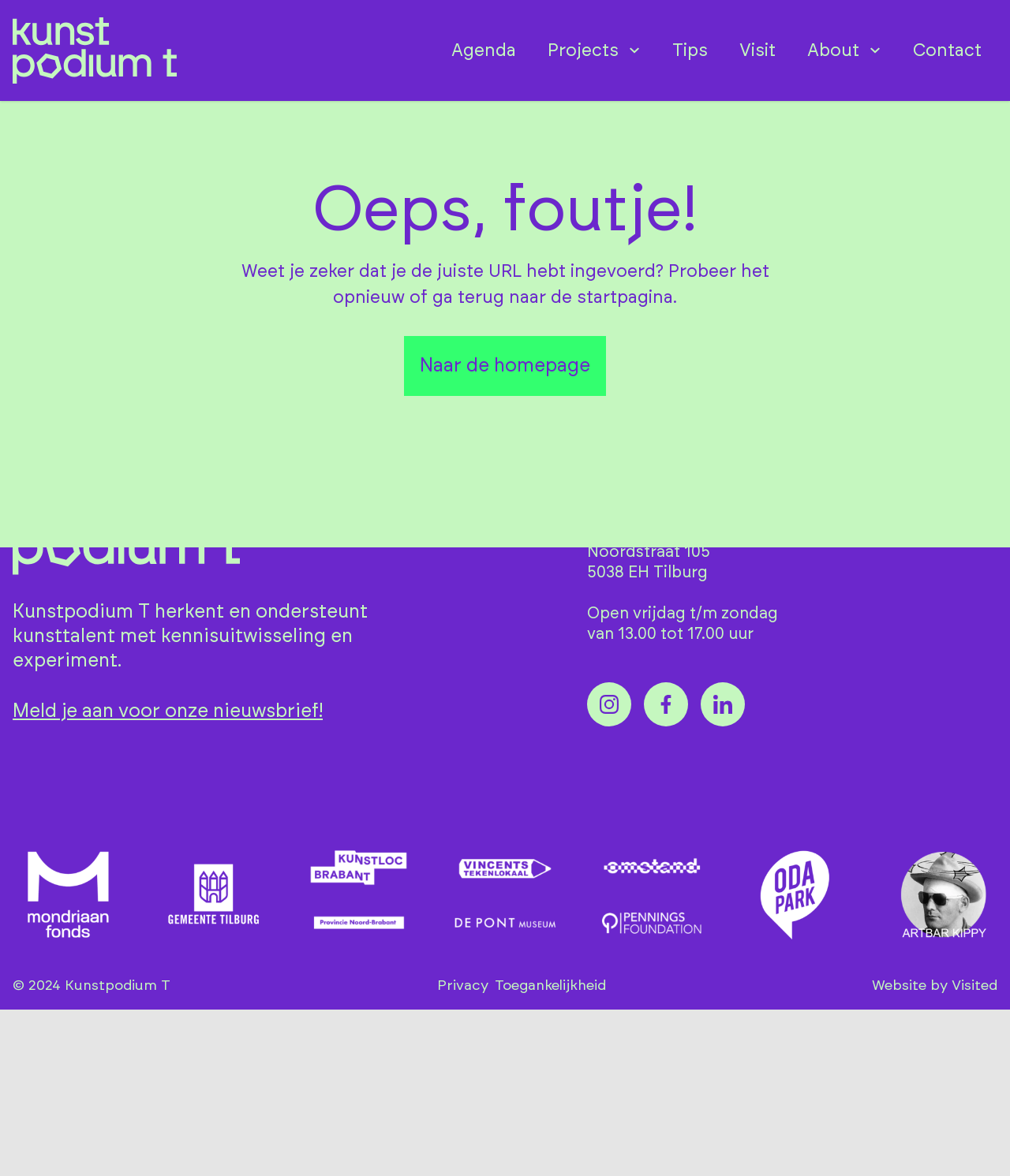Can you pinpoint the bounding box coordinates for the clickable element required for this instruction: "Subscribe to the newsletter"? The coordinates should be four float numbers between 0 and 1, i.e., [left, top, right, bottom].

[0.012, 0.597, 0.32, 0.613]